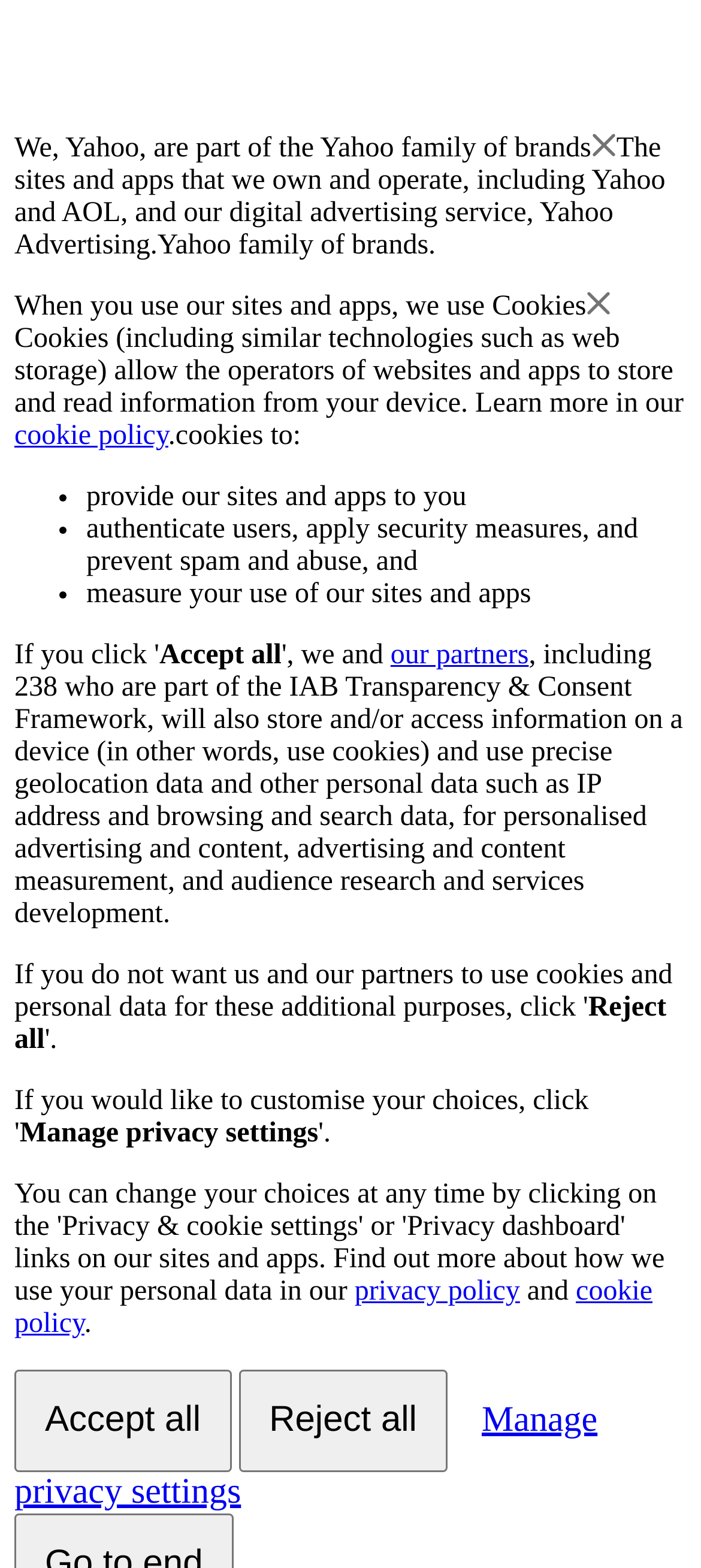What do cookies allow operators to do?
Please give a well-detailed answer to the question.

According to the webpage, cookies allow the operators of websites and apps to store and read information from a user's device, as stated in the description of the 'Cookies' element.